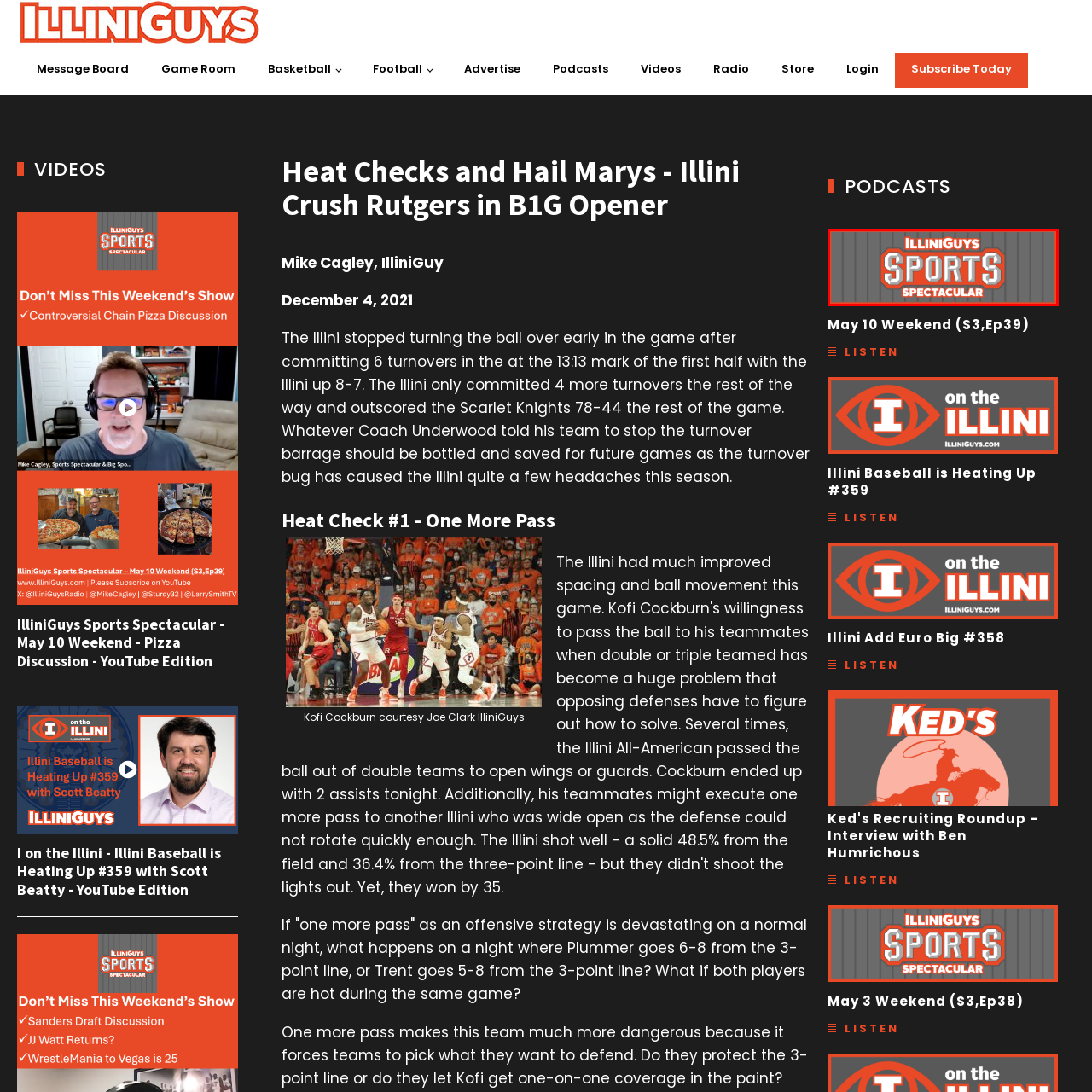What type of content does IlliniGuys produce?
Look at the image section surrounded by the red bounding box and provide a concise answer in one word or phrase.

Sports-centric content